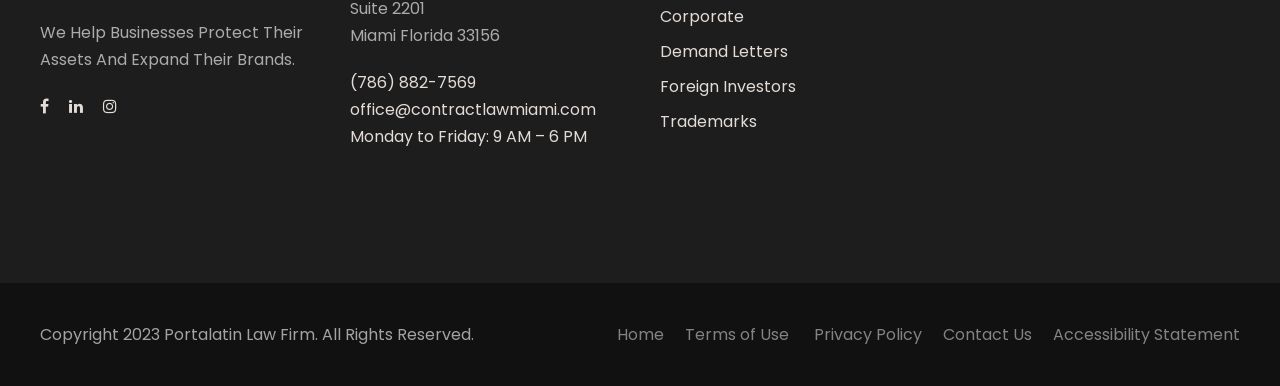Given the element description Home, specify the bounding box coordinates of the corresponding UI element in the format (top-left x, top-left y, bottom-right x, bottom-right y). All values must be between 0 and 1.

[0.482, 0.837, 0.519, 0.897]